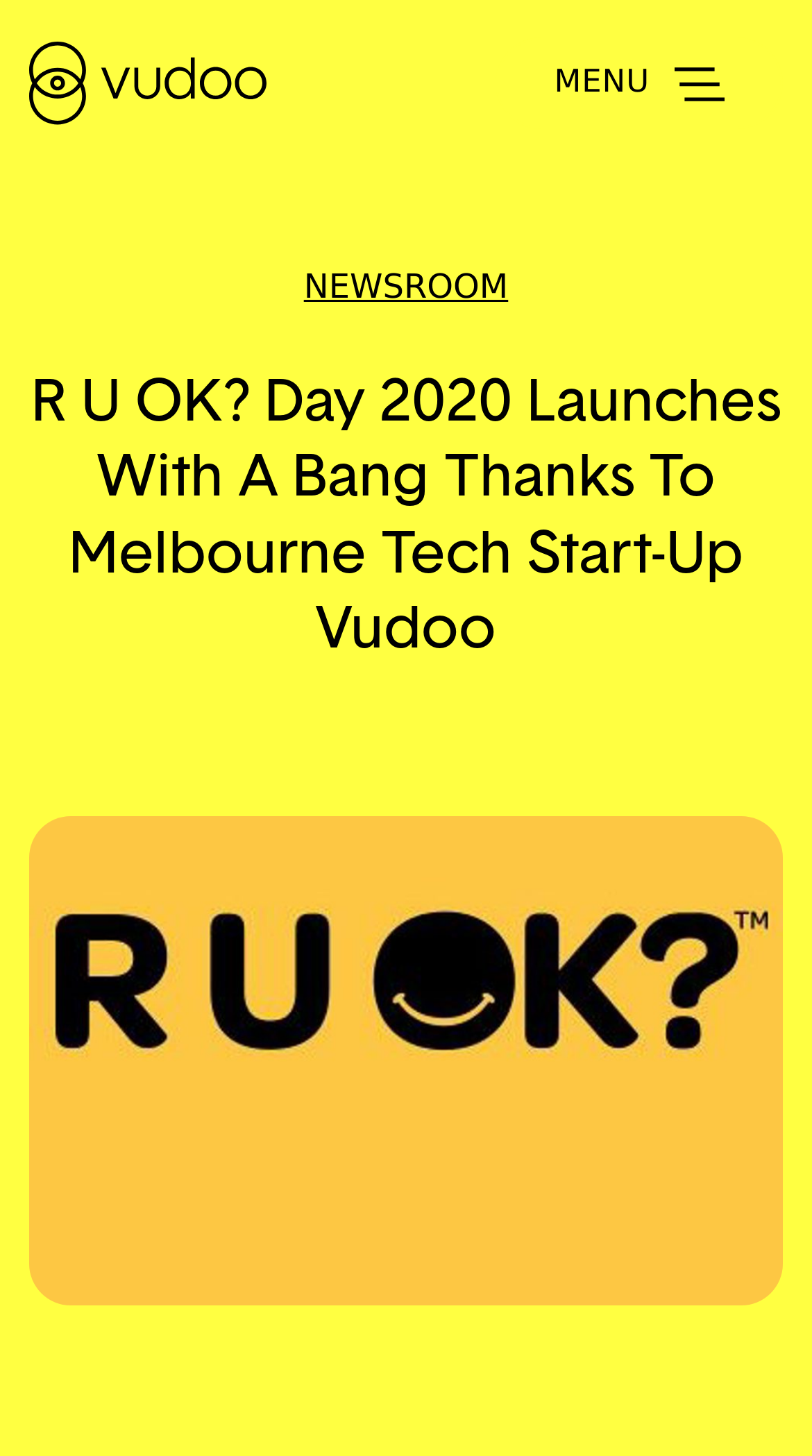How many navigation menu items are there?
Refer to the image and give a detailed answer to the question.

I noticed that there is a button with the text 'Toggle navigation' and an expanded navigation menu with an item labeled 'MENU'. This implies that there is at least one navigation menu item.